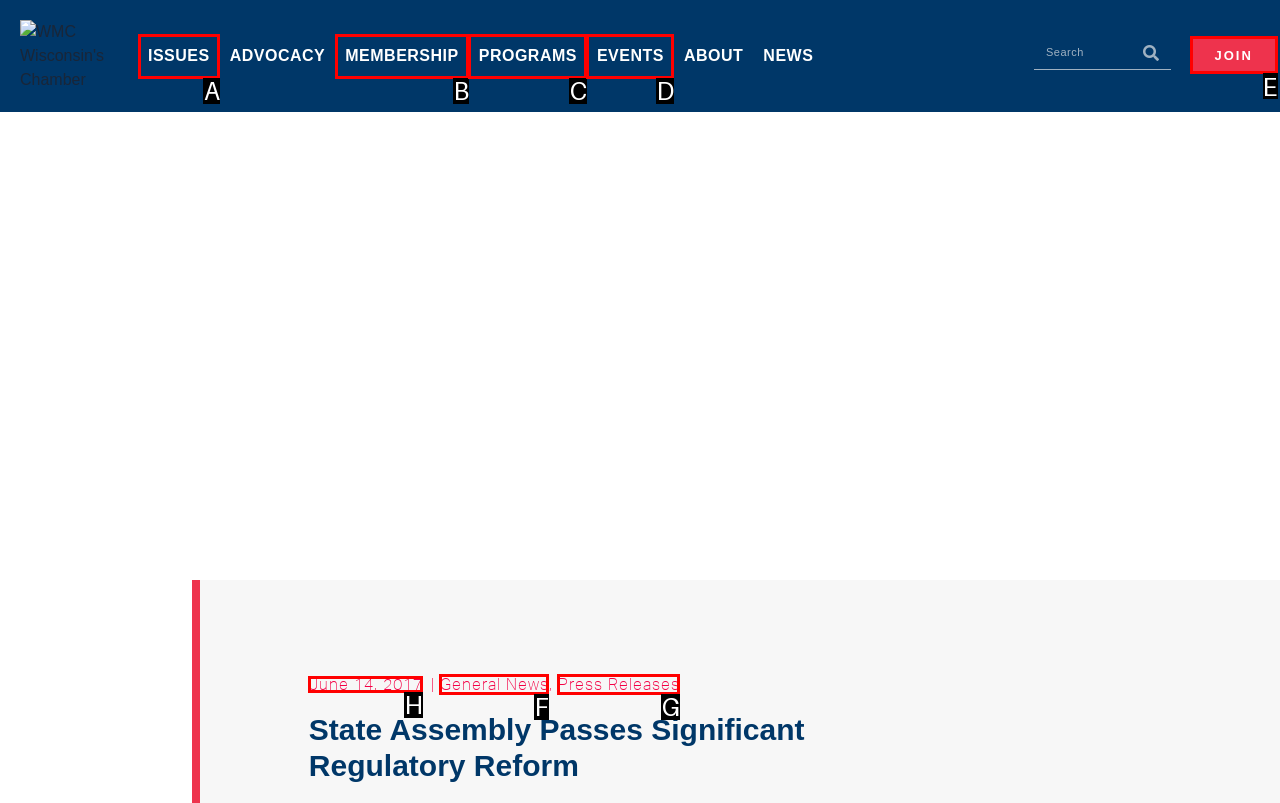Select the right option to accomplish this task: JOIN the chamber. Reply with the letter corresponding to the correct UI element.

E